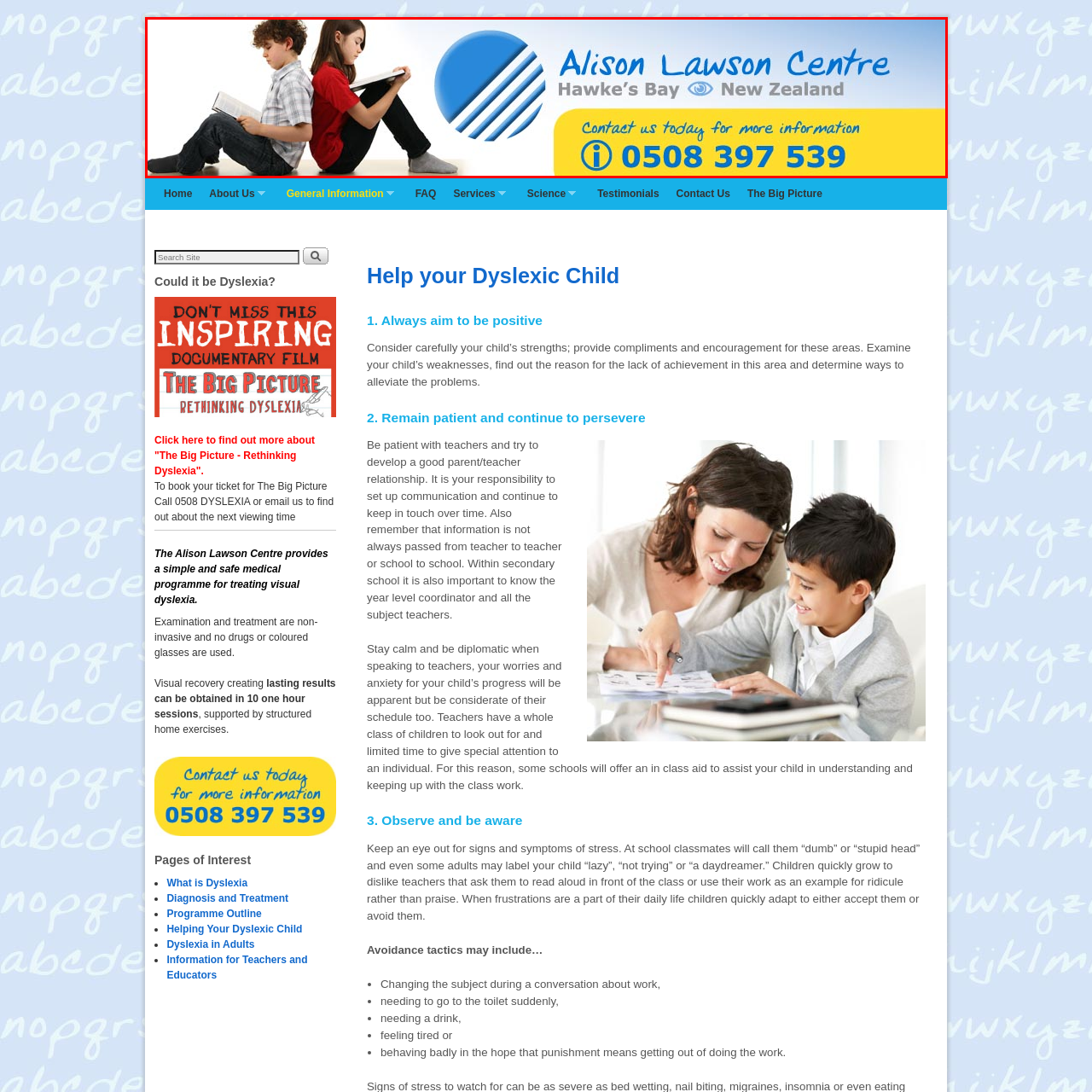What design element is featured in the centre's logo?
Pay attention to the image part enclosed by the red bounding box and answer the question using a single word or a short phrase.

Overlapping circle design